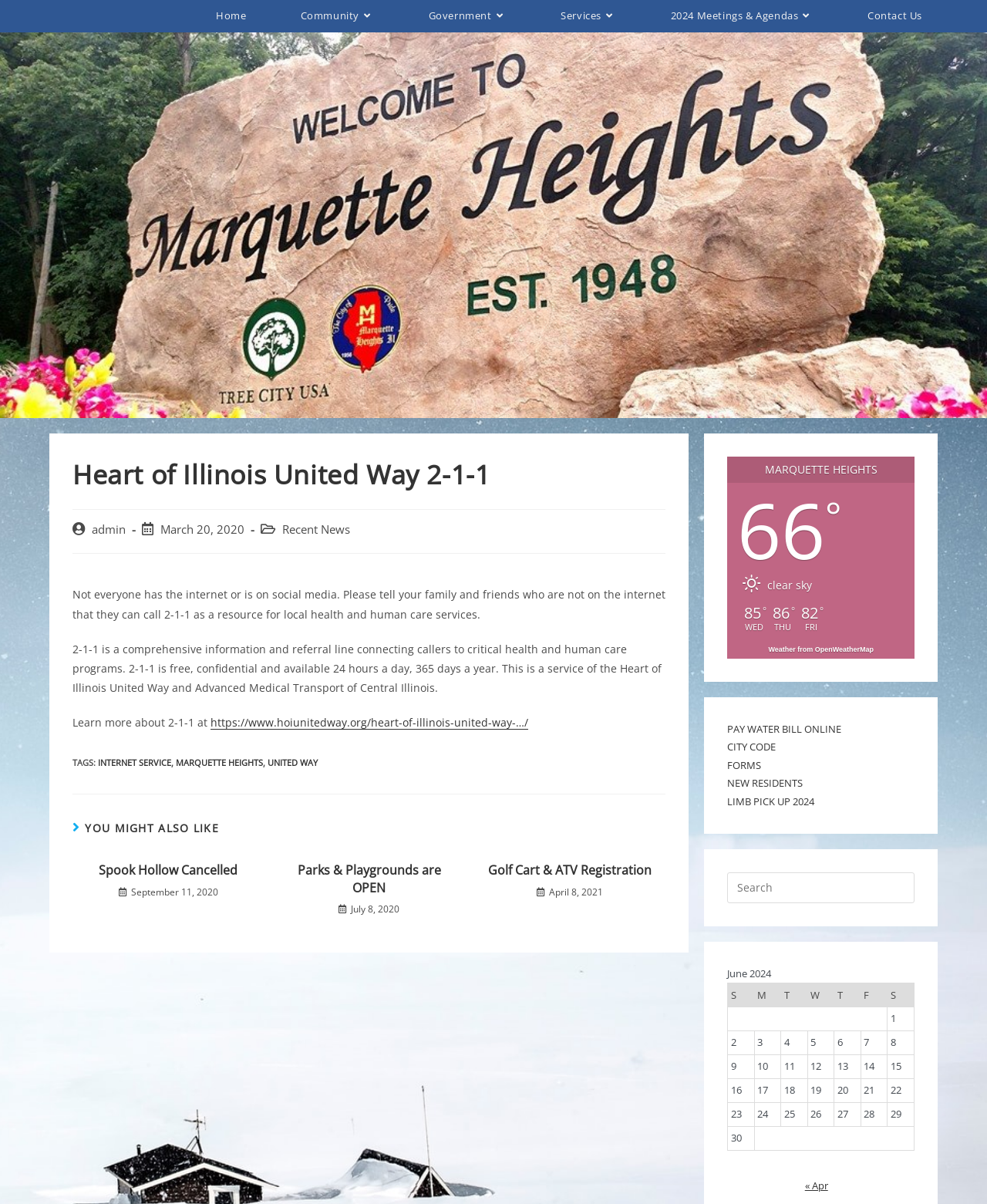Consider the image and give a detailed and elaborate answer to the question: 
What is the name of the organization providing 2-1-1 service?

The webpage mentions '2-1-1 is a service of the Heart of Illinois United Way and Advanced Medical Transport of Central Illinois.' Therefore, the organization providing 2-1-1 service is Heart of Illinois United Way.